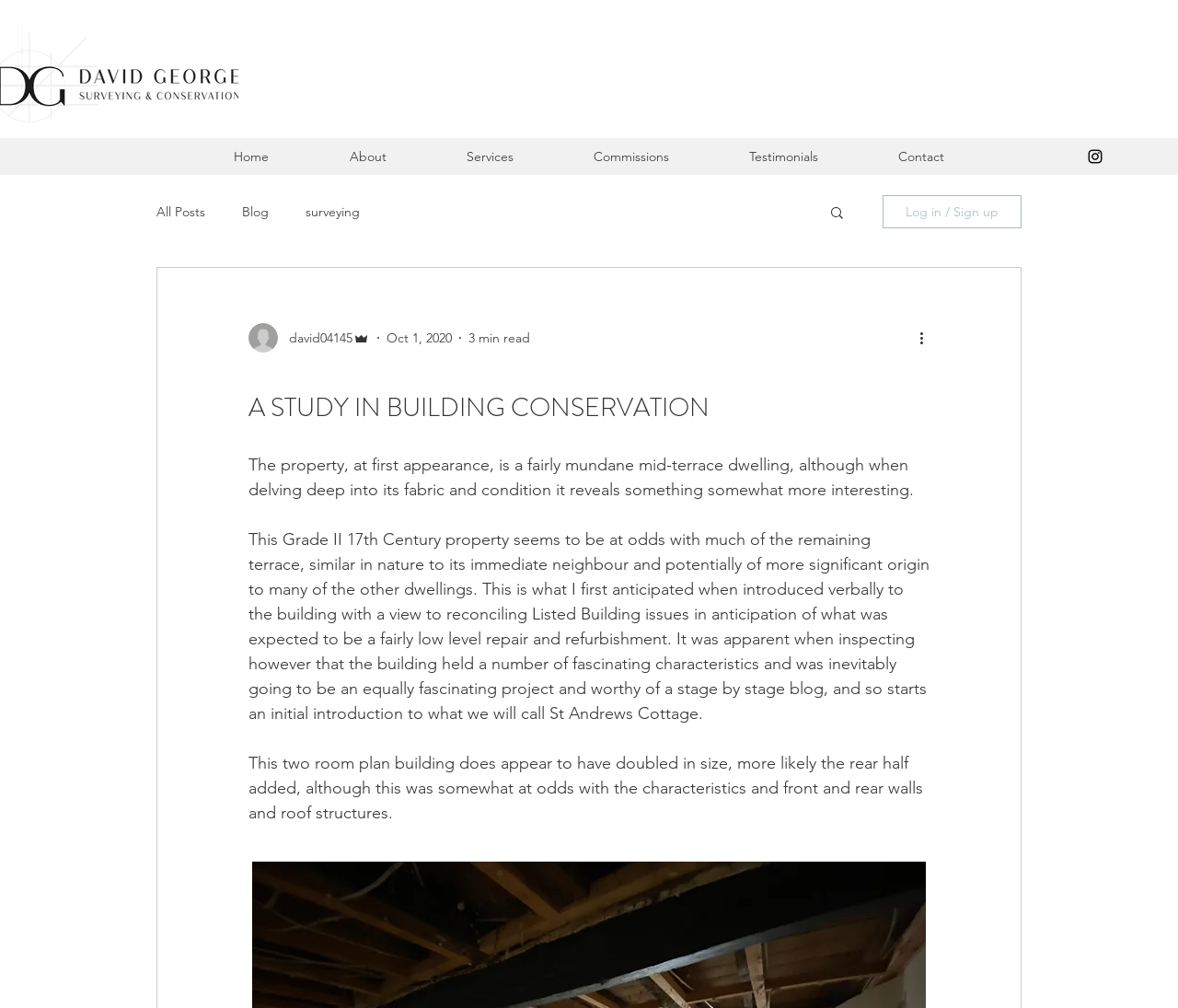Identify the bounding box coordinates of the area you need to click to perform the following instruction: "View more actions".

[0.778, 0.324, 0.797, 0.346]